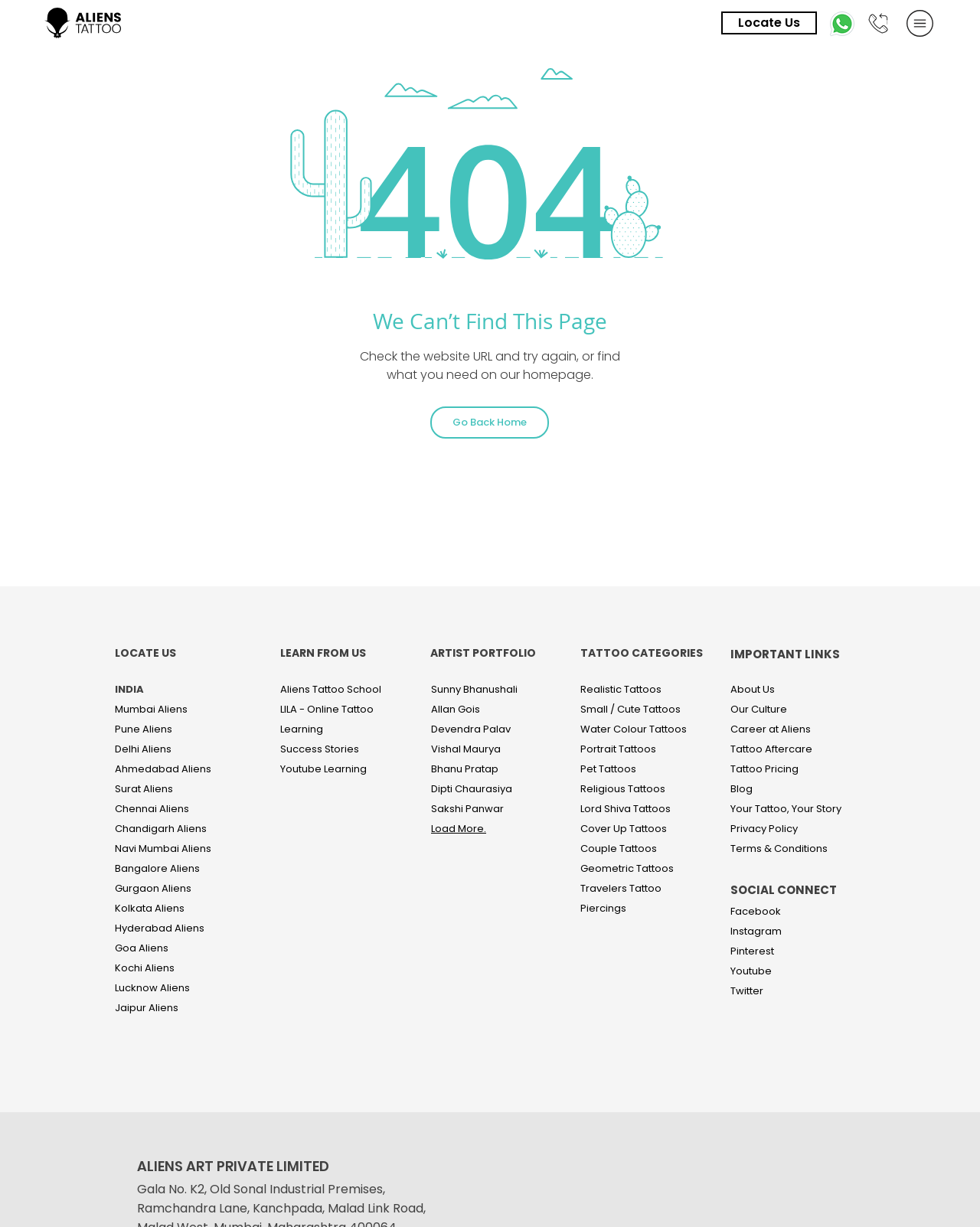Offer an in-depth caption of the entire webpage.

This webpage is a 404 error page for Aliens Tattoo Main. At the top, there are three links: an empty link, "Locate Us", and a generic element with a WhatsApp icon and the text "Connect on Whatsapp with Aliens Tattoo". Next to it is another generic element with a phone call icon and the text "Phone Call to Aliens Tattoo".

Below these elements, there is a main section that takes up most of the page. It has a heading "We Can’t Find This Page" and a paragraph of text that says "Check the website URL and try again, or find what you need on our homepage." There is also a link "Go Back Home" below the paragraph.

On the left side of the main section, there are three columns of links. The first column has a heading "LOCATE US" and lists various locations in India, such as Mumbai, Pune, and Delhi, with links to each location. The second column has a heading "LEARN FROM US" and lists links to tattoo learning resources, including a tattoo school, online learning, and YouTube learning. The third column has a heading "ARTIST PORTFOLIO" and lists links to various tattoo artists' portfolios.

On the right side of the main section, there are two columns of links. The first column has a heading "TATTOO CATEGORIES" and lists various tattoo categories, such as realistic tattoos, small tattoos, and portrait tattoos. The second column has a heading "IMPORTANT LINKS" and lists links to important pages, such as about us, career opportunities, and tattoo aftercare.

At the bottom of the page, there is a section with a heading "SOCIAL CONNECT" and links to various social media platforms, including Facebook, Instagram, and YouTube. Finally, there is a footer with the text "ALIENS ART PRIVATE LIMITED".